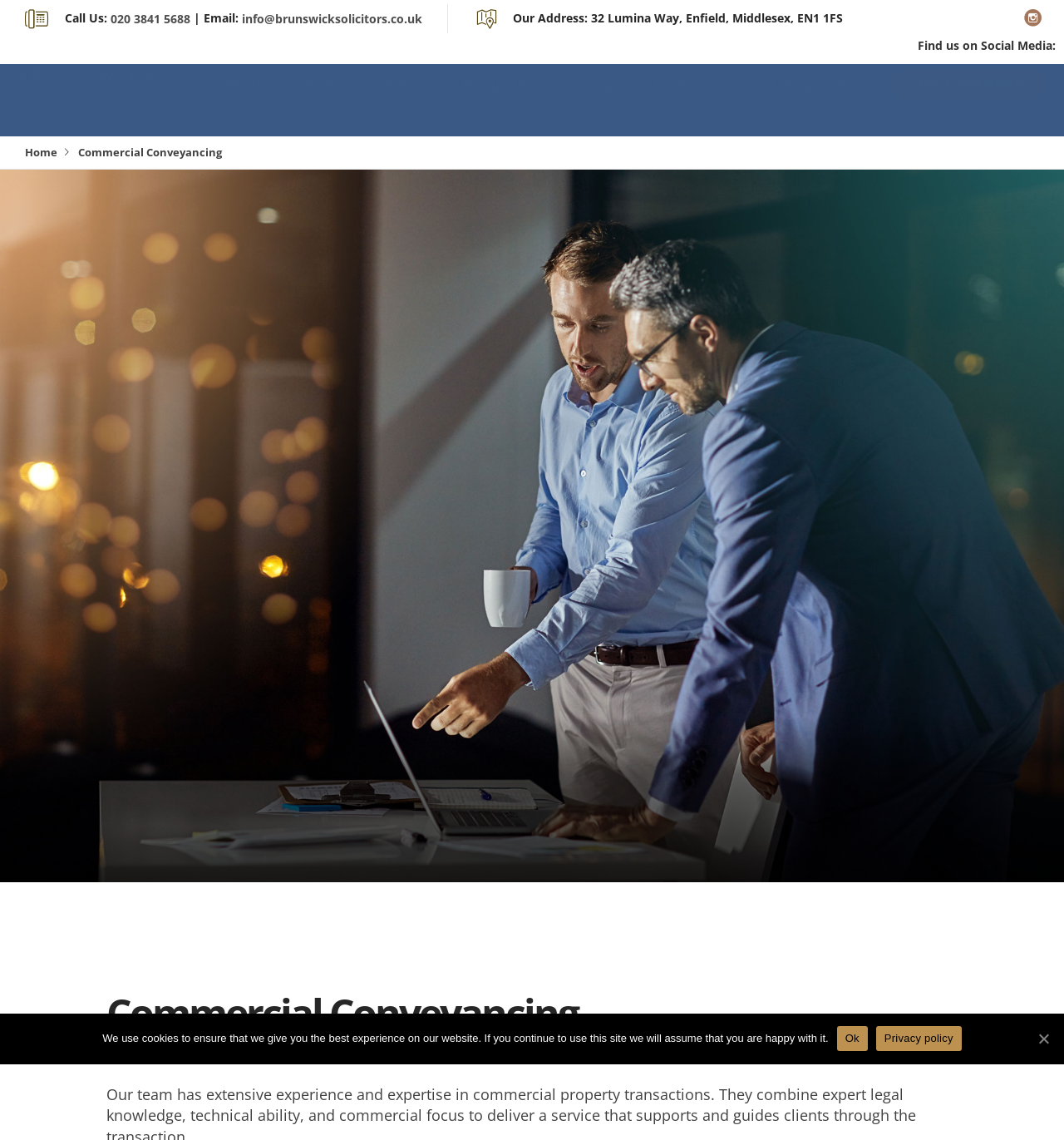From the element description 020 3841 5688, predict the bounding box coordinates of the UI element. The coordinates must be specified in the format (top-left x, top-left y, bottom-right x, bottom-right y) and should be within the 0 to 1 range.

[0.104, 0.009, 0.179, 0.024]